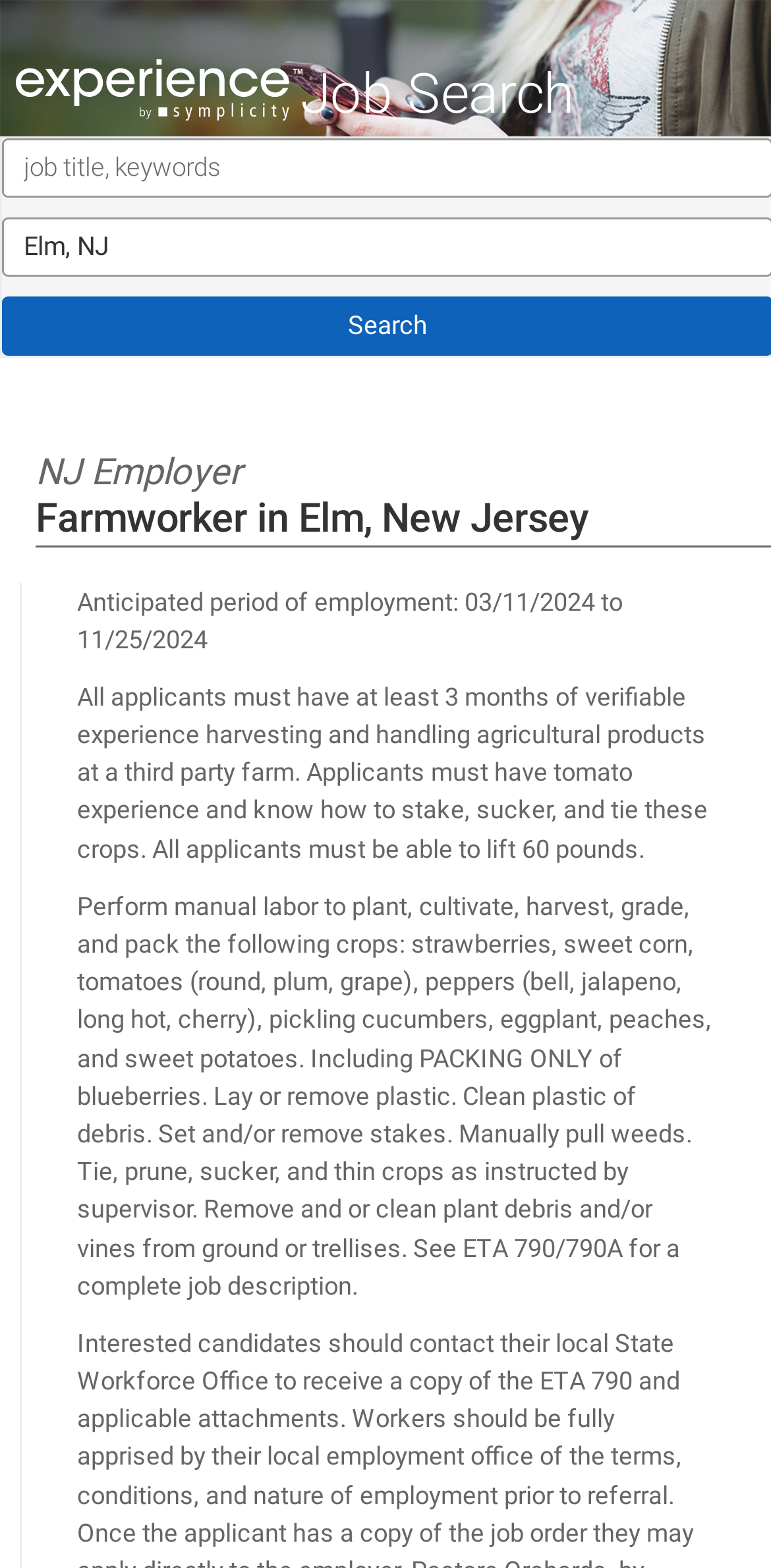Provide an in-depth caption for the contents of the webpage.

This webpage is a job posting for an NJ Employer Farmworker position in Elm, New Jersey, United States. At the top of the page, there are two images, one spanning the entire width and another smaller one to the left. Below these images, there is a section with the title "Job Search" and two subheadings, "What" and "Where", with the location "Elm, NJ" specified under "Where".

The main job posting section is headed by a title "NJ Employer Farmworker in Elm, New Jersey" and provides details about the job. The anticipated period of employment is from March 11, 2024, to November 25, 2024. The job requires applicants to have at least 3 months of verifiable experience harvesting and handling agricultural products, specifically with tomato experience. The job duties involve performing manual labor to plant, cultivate, harvest, grade, and pack various crops, including strawberries, sweet corn, tomatoes, peppers, cucumbers, eggplant, peaches, and sweet potatoes. Additionally, the job requires laying or removing plastic, cleaning plastic of debris, setting and/or removing stakes, manually pulling weeds, and tying, pruning, suckering, and thinning crops as instructed by the supervisor.

At the bottom of the job posting, there is a note directing readers to see ETA 790/790A for a complete job description.